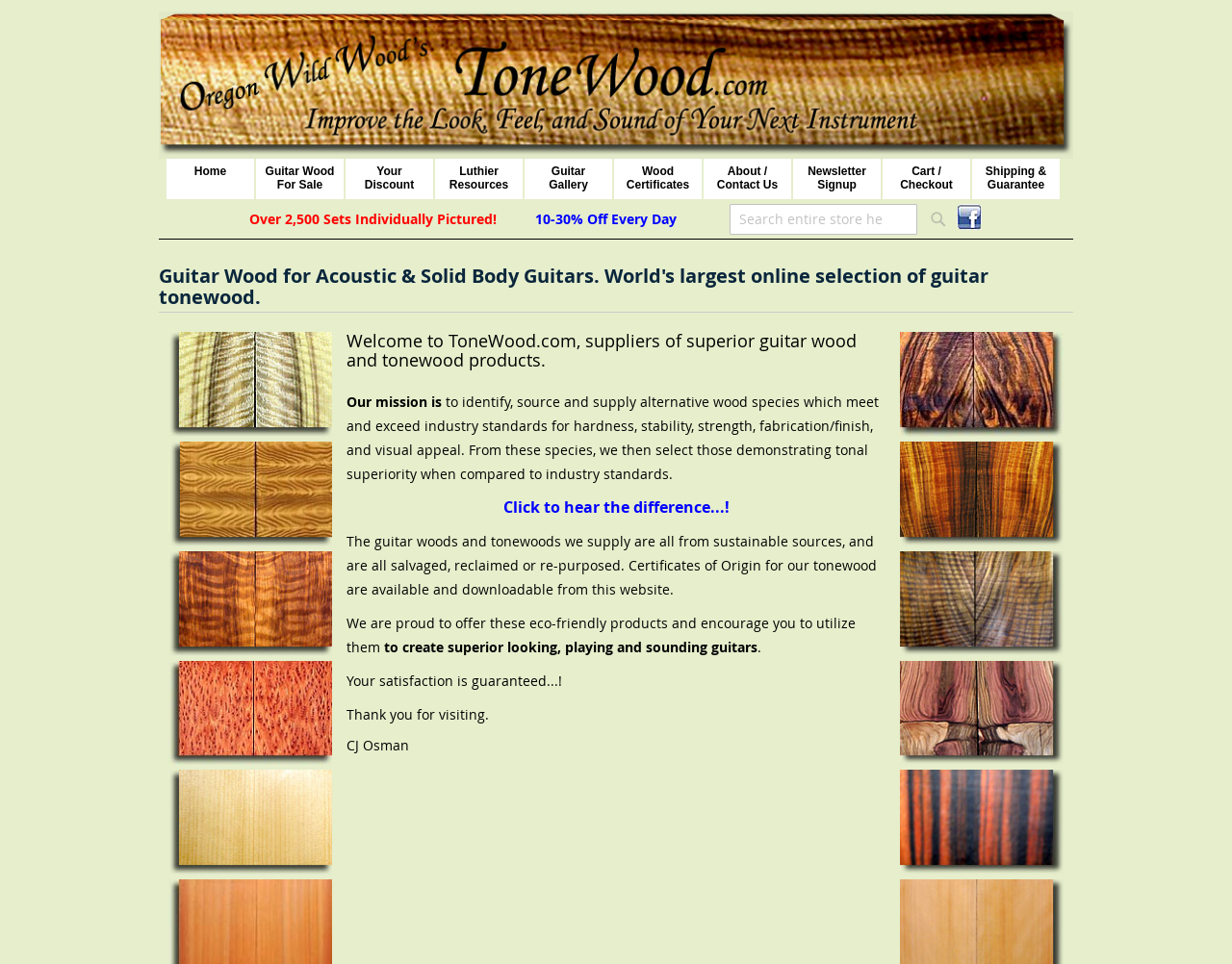Identify the bounding box of the UI component described as: "Luthier Resources".

[0.353, 0.165, 0.424, 0.207]